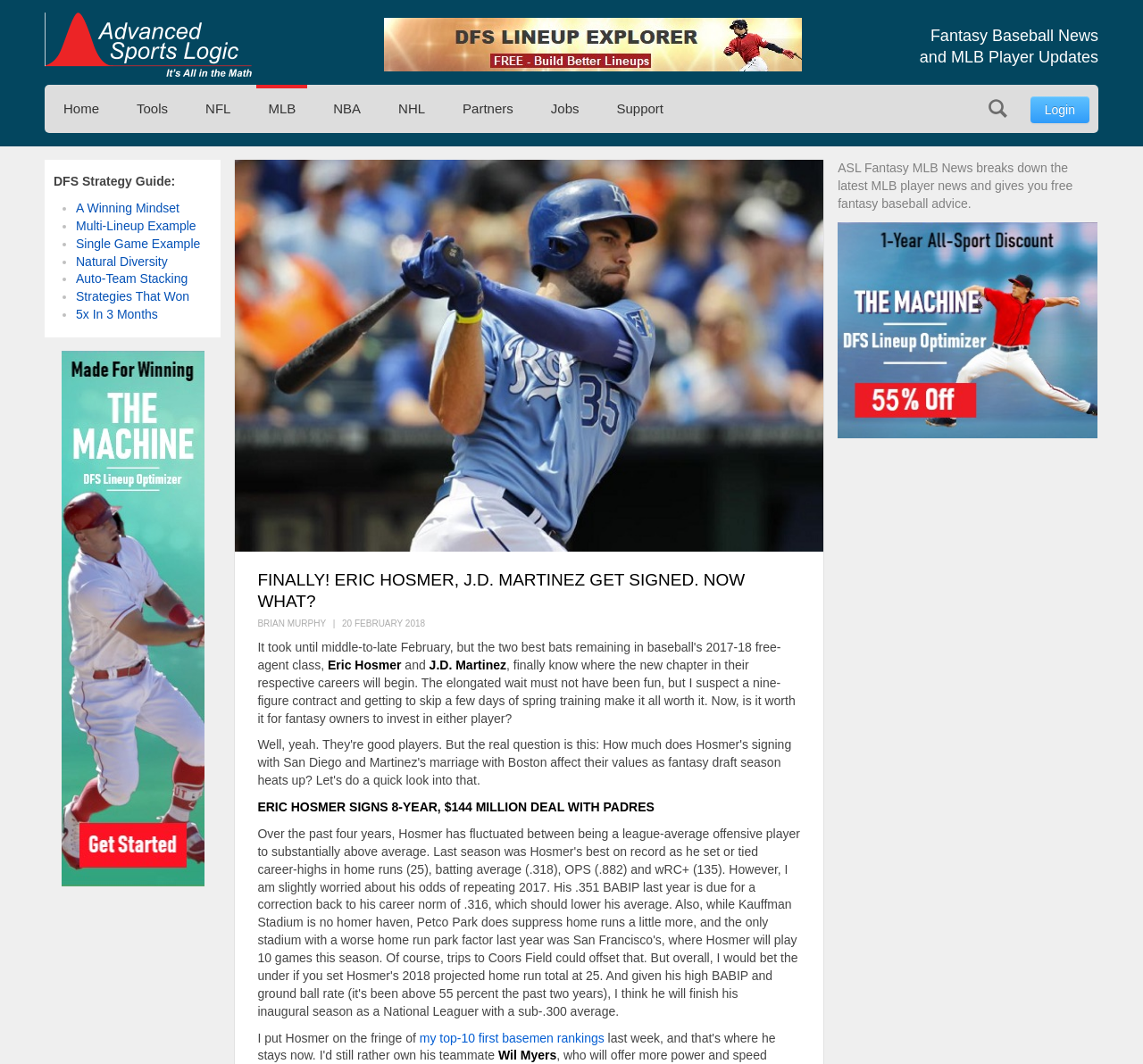Locate the coordinates of the bounding box for the clickable region that fulfills this instruction: "Check the 'DFS Strategy Guide'".

[0.047, 0.164, 0.153, 0.177]